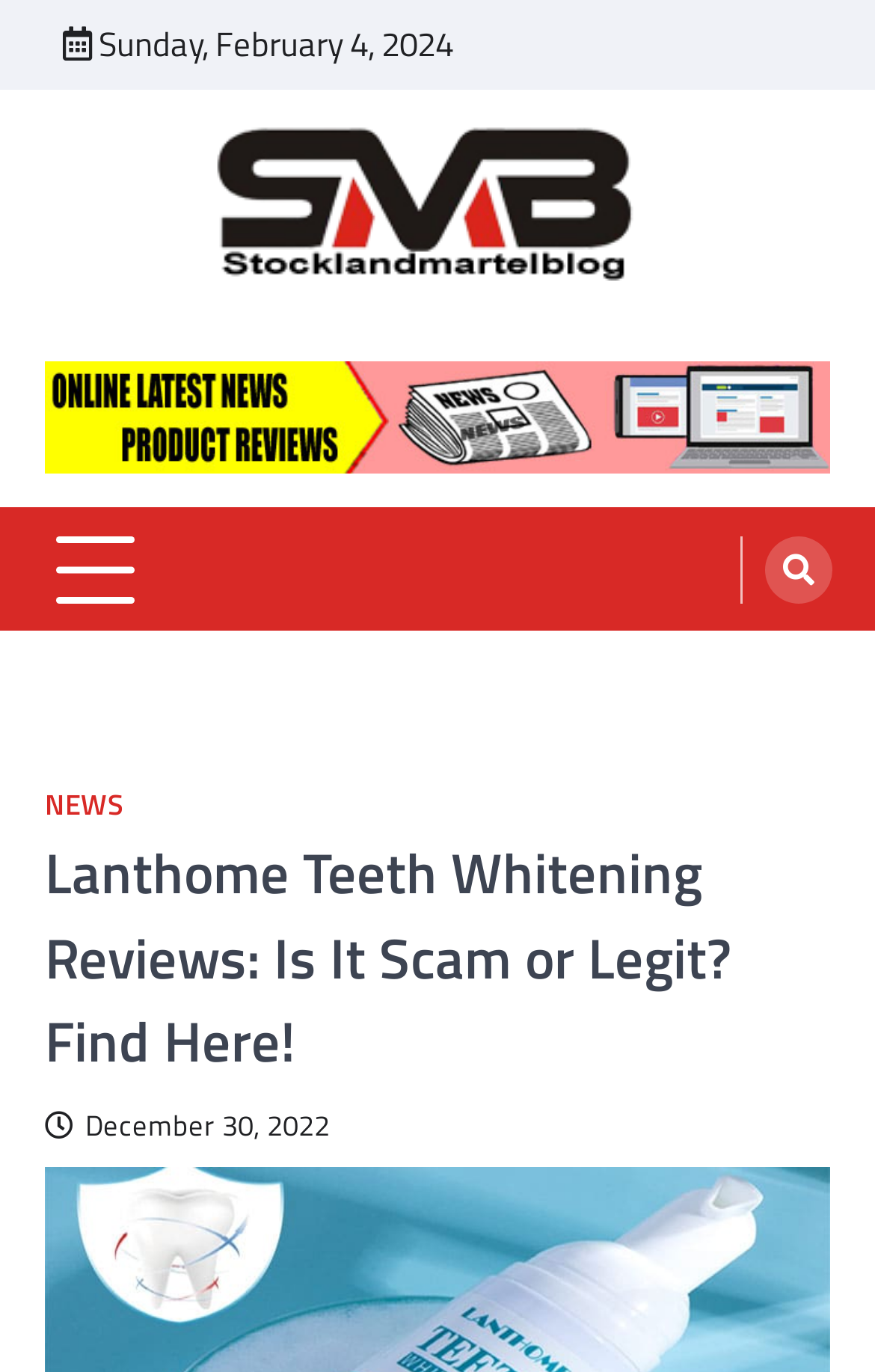What is the date of the article?
Based on the screenshot, give a detailed explanation to answer the question.

I found the date of the article by looking at the top of the webpage, where it says 'Sunday, February 4, 2024' in a static text element.